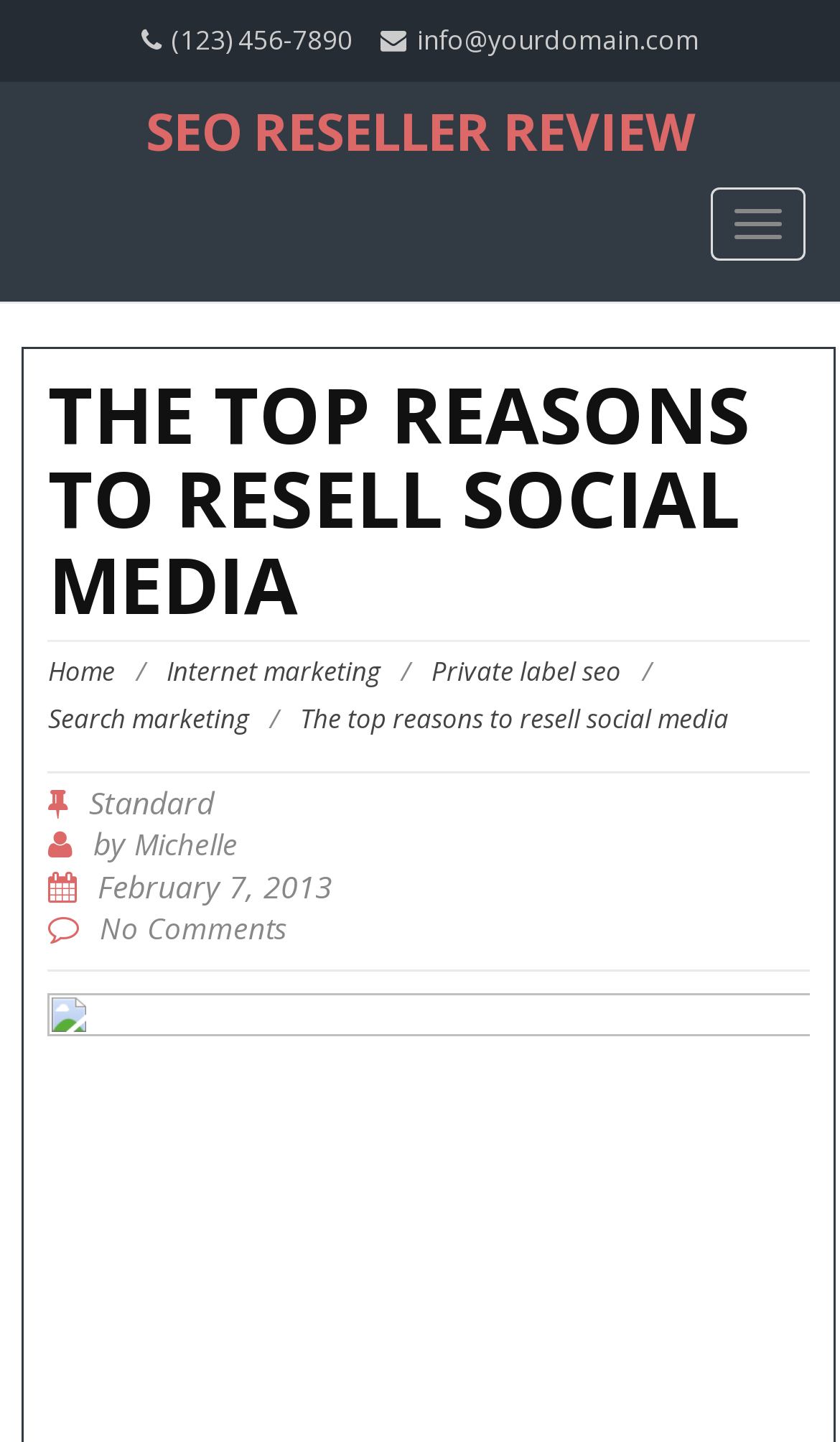Locate the bounding box coordinates of the clickable region necessary to complete the following instruction: "send an email to the company". Provide the coordinates in the format of four float numbers between 0 and 1, i.e., [left, top, right, bottom].

[0.496, 0.015, 0.832, 0.04]